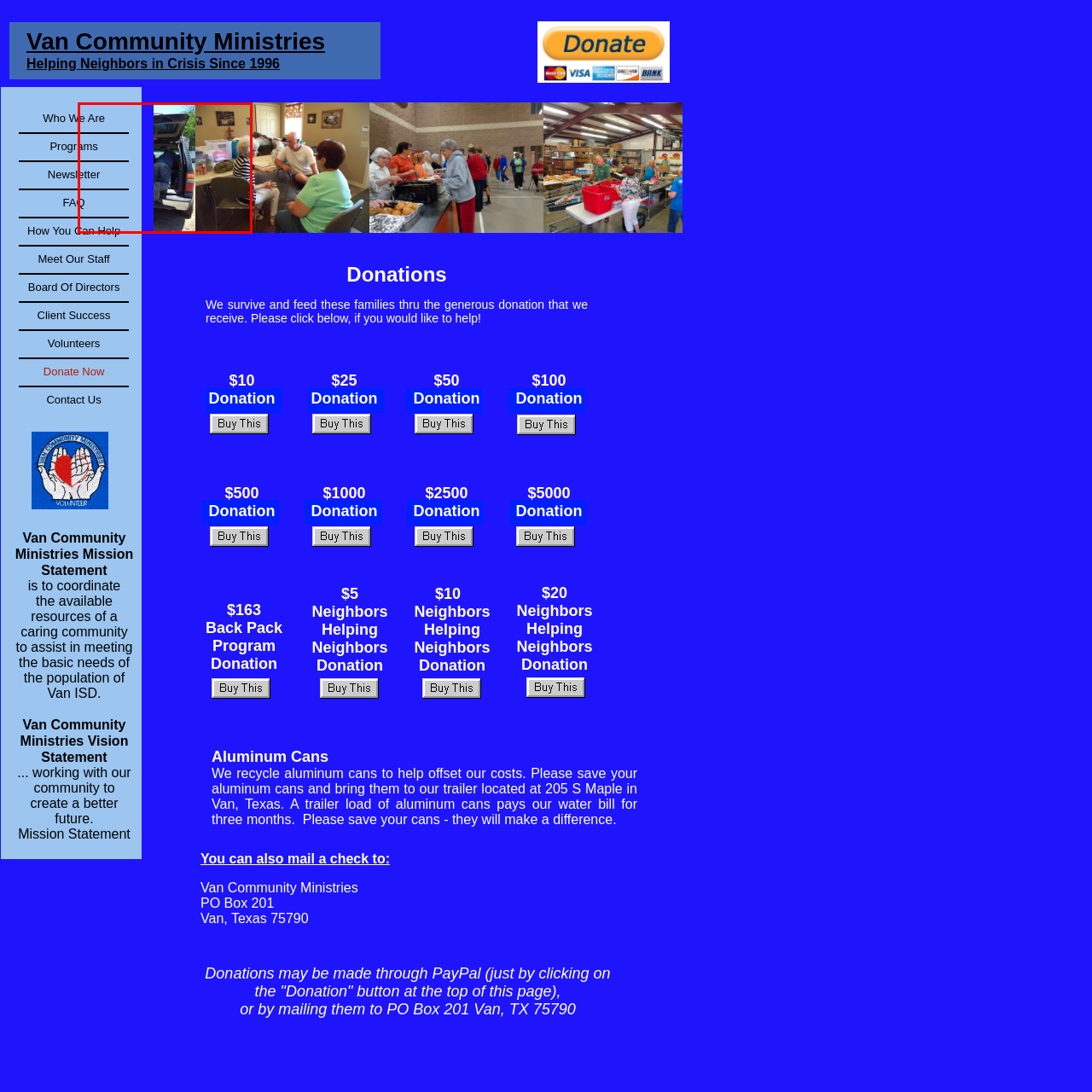Take a close look at the image outlined in red and answer the ensuing question with a single word or phrase:
What does the sidebar contain?

Headings about the organization